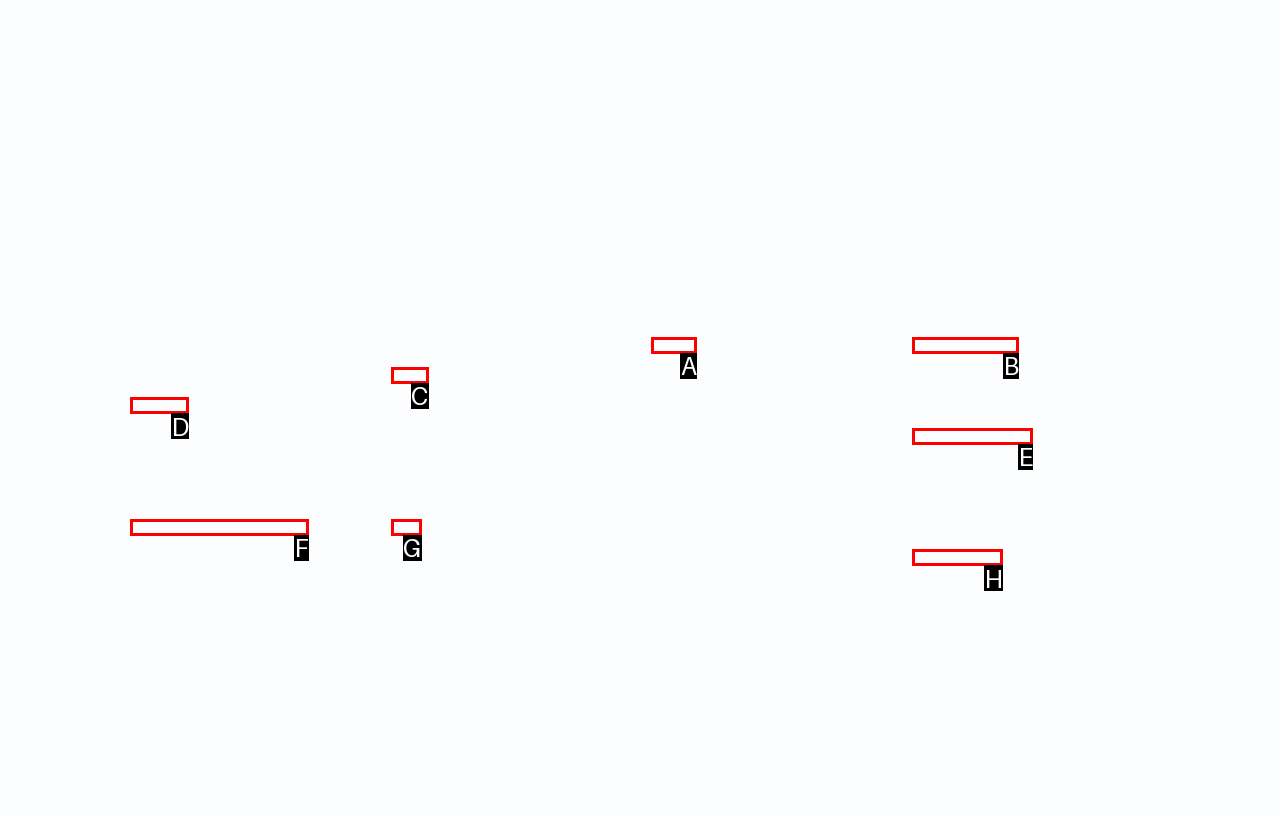Tell me which option best matches this description: Multinational Force and Observers
Answer with the letter of the matching option directly from the given choices.

None